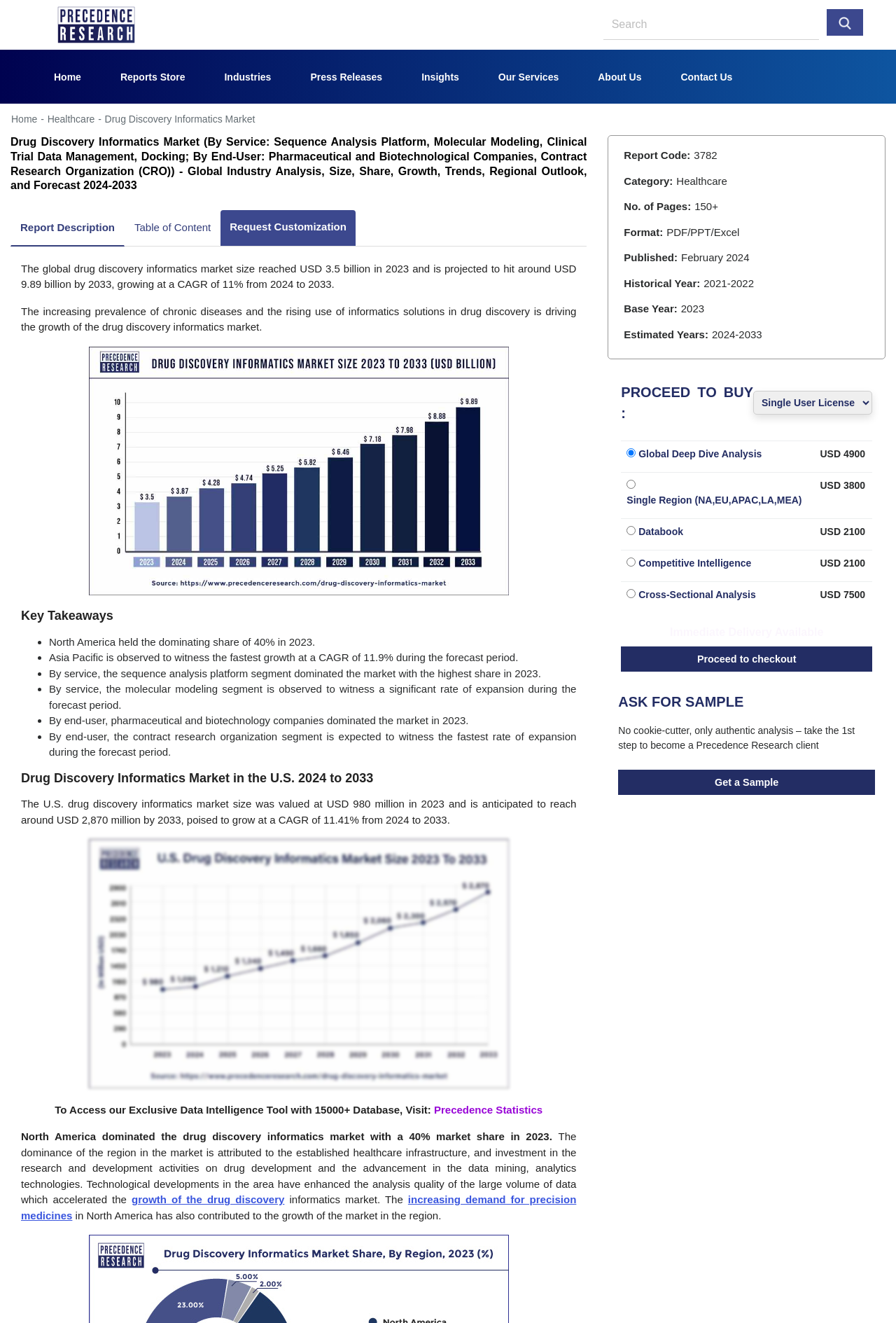What is the current market share of North America in the drug discovery informatics market?
Provide a well-explained and detailed answer to the question.

The answer can be found in the static text 'North America held the dominating share of 40% in 2023.'